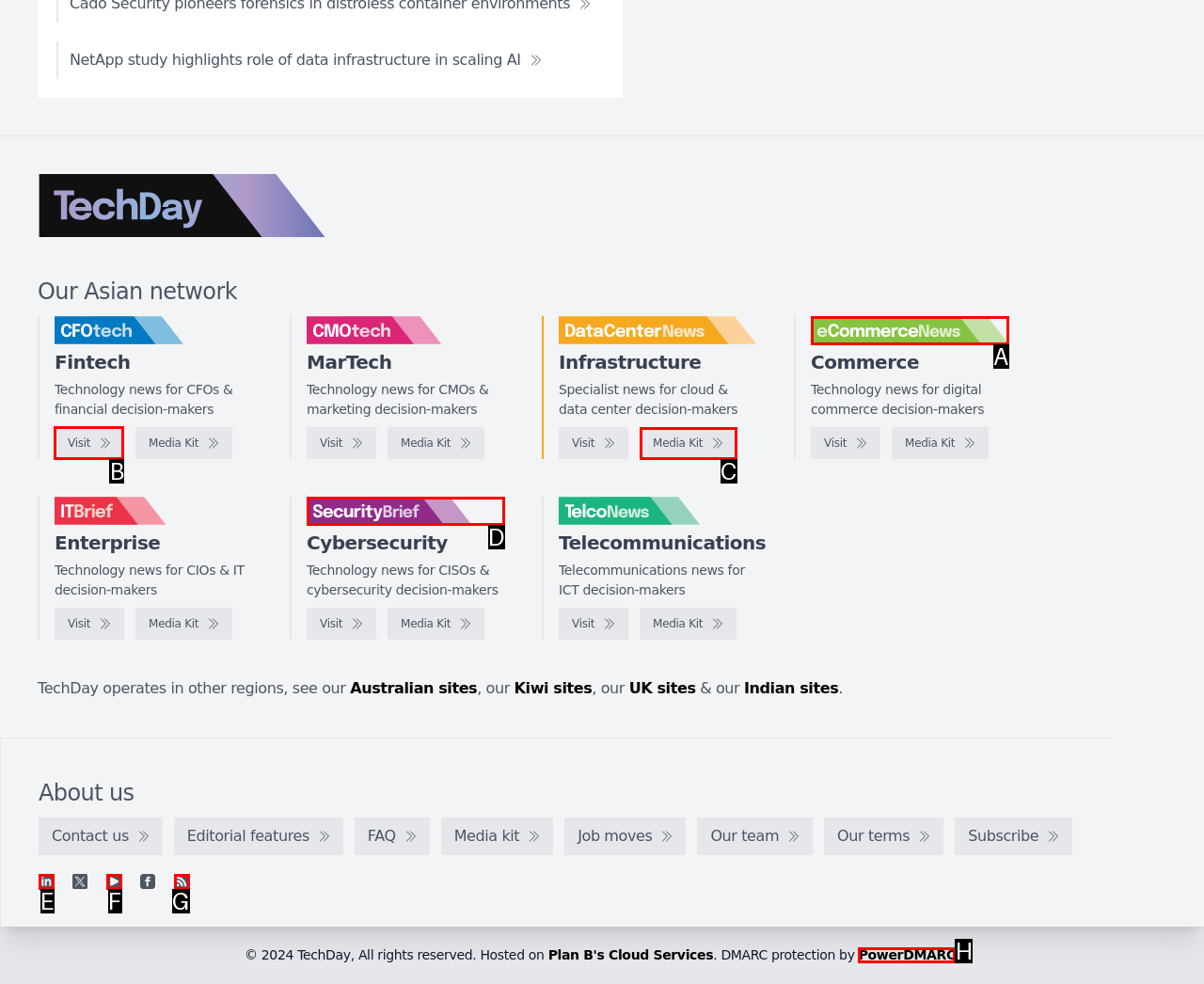What option should you select to complete this task: Visit CFOtech? Indicate your answer by providing the letter only.

B